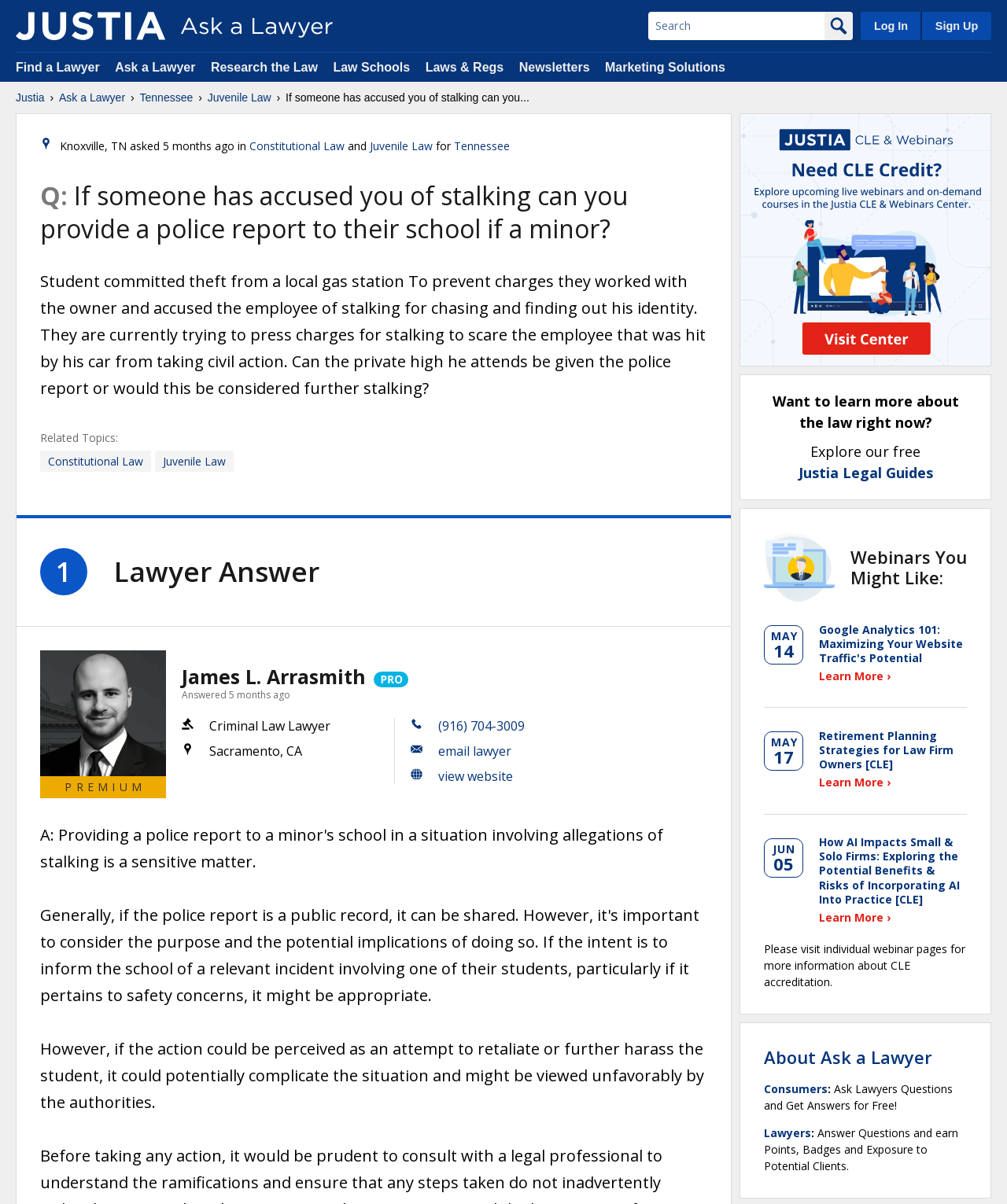What is the location of the lawyer who answered the question?
Answer the question with a single word or phrase derived from the image.

Sacramento, CA